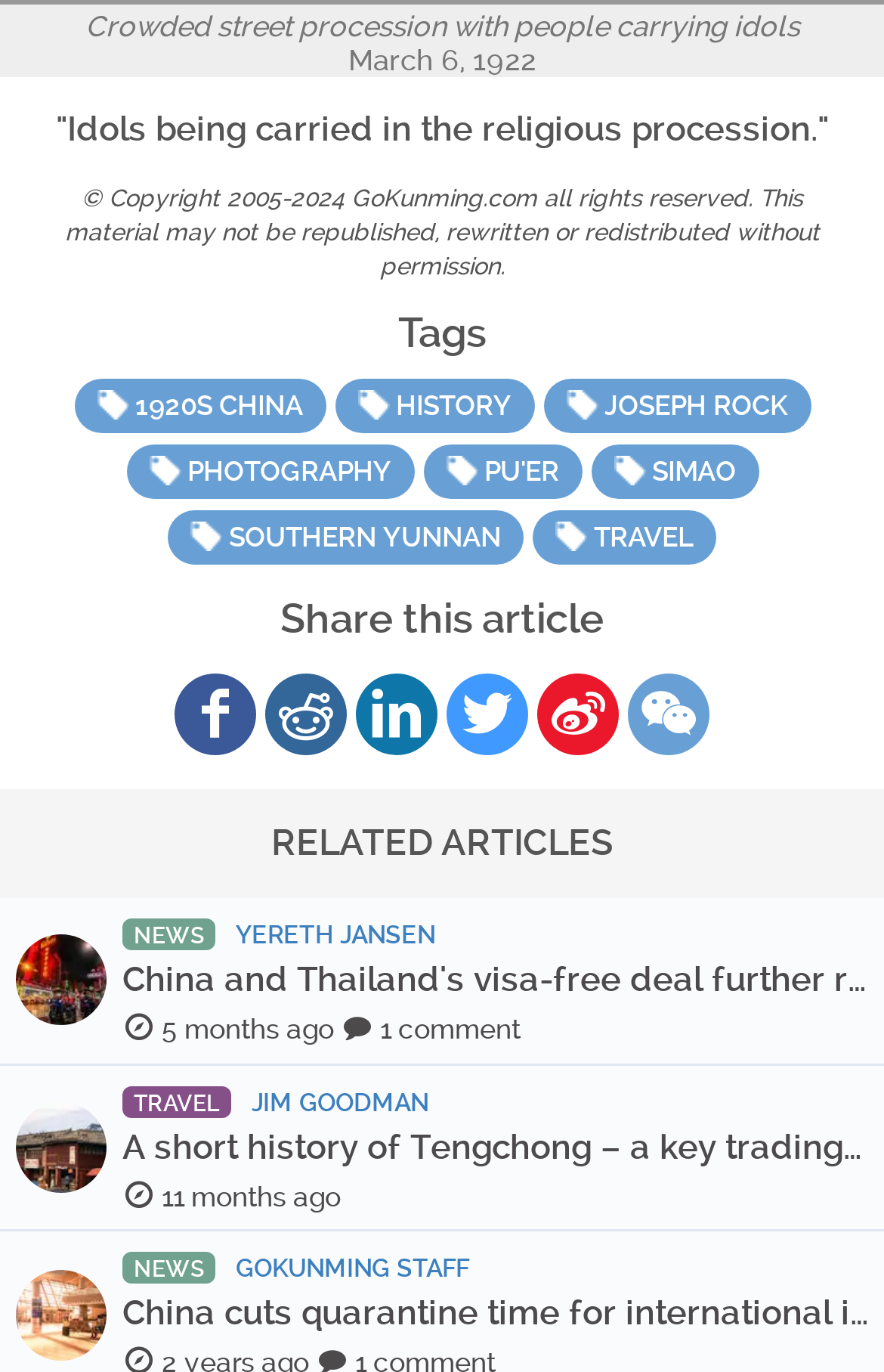Locate the bounding box coordinates of the clickable region to complete the following instruction: "Click on the '1920S CHINA' tag."

[0.083, 0.277, 0.368, 0.316]